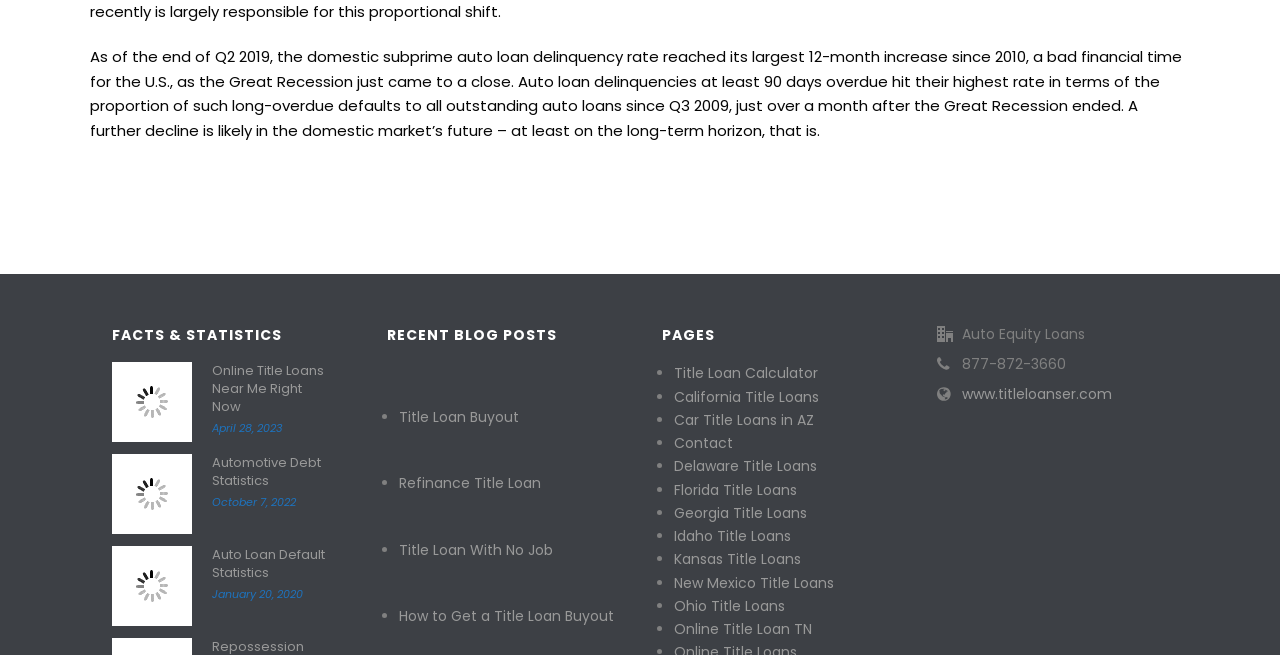Respond with a single word or phrase:
What is the category of the blog posts listed?

Title Loans